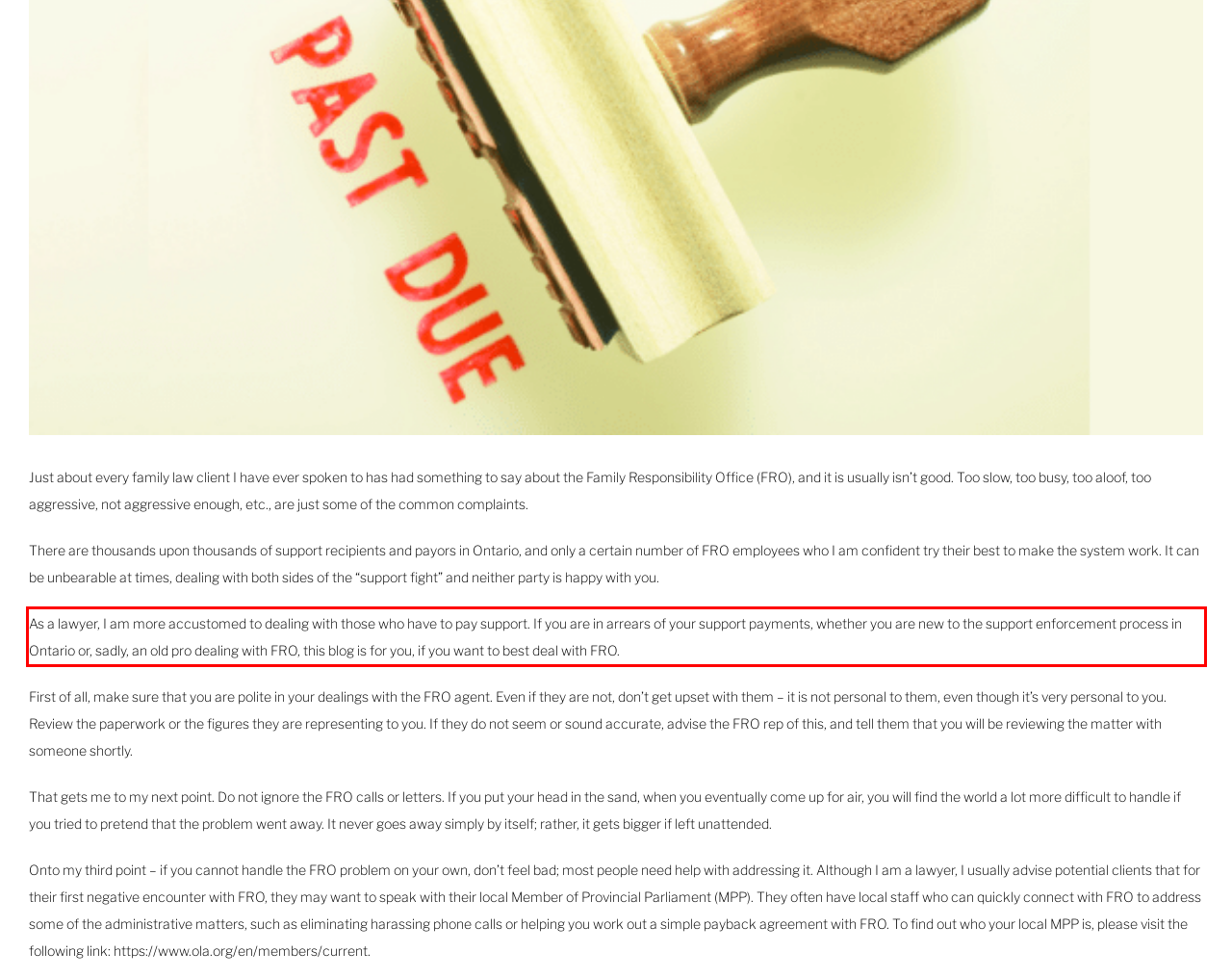Please identify and extract the text from the UI element that is surrounded by a red bounding box in the provided webpage screenshot.

As a lawyer, I am more accustomed to dealing with those who have to pay support. If you are in arrears of your support payments, whether you are new to the support enforcement process in Ontario or, sadly, an old pro dealing with FRO, this blog is for you, if you want to best deal with FRO.